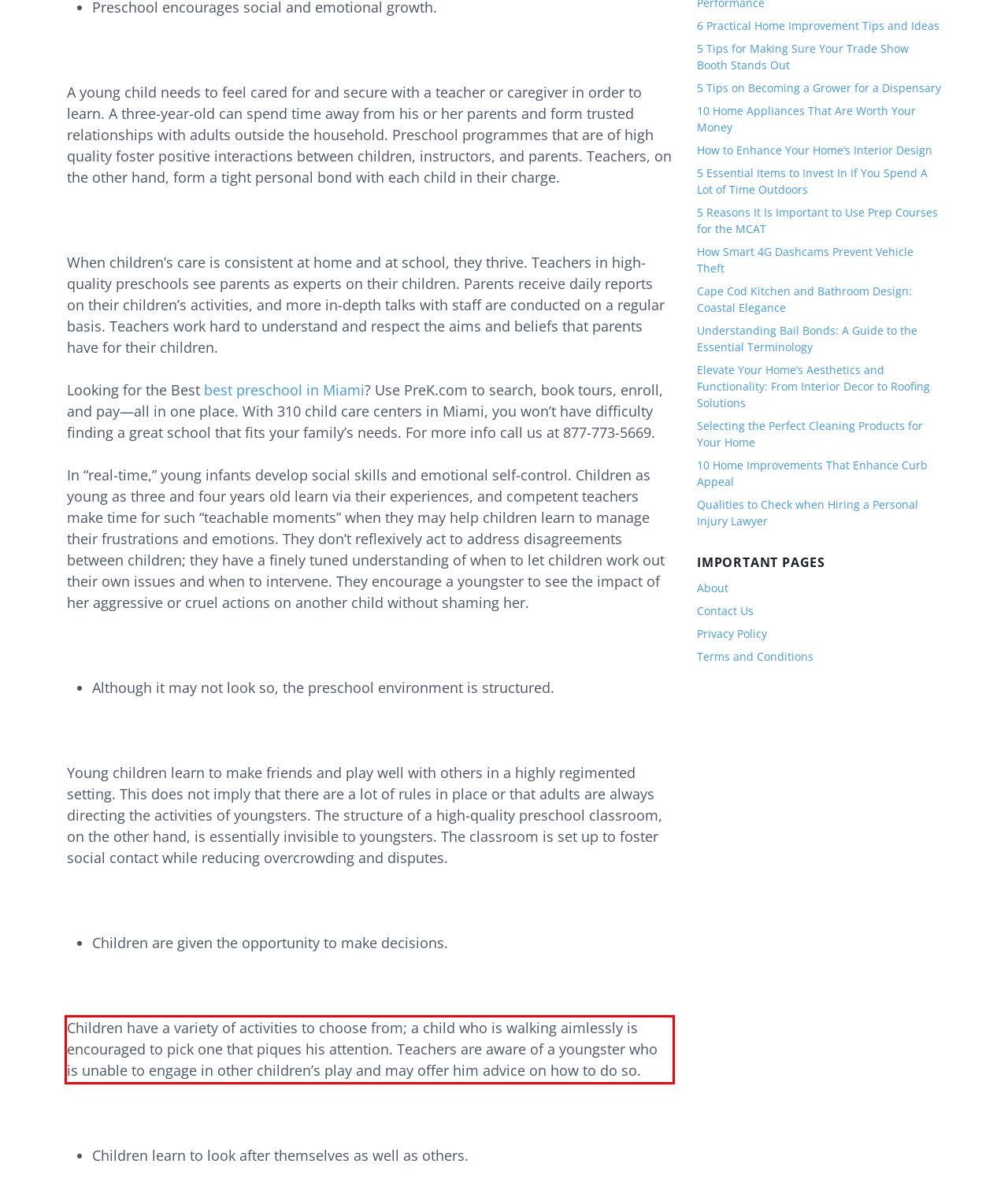Look at the webpage screenshot and recognize the text inside the red bounding box.

Children have a variety of activities to choose from; a child who is walking aimlessly is encouraged to pick one that piques his attention. Teachers are aware of a youngster who is unable to engage in other children’s play and may offer him advice on how to do so.